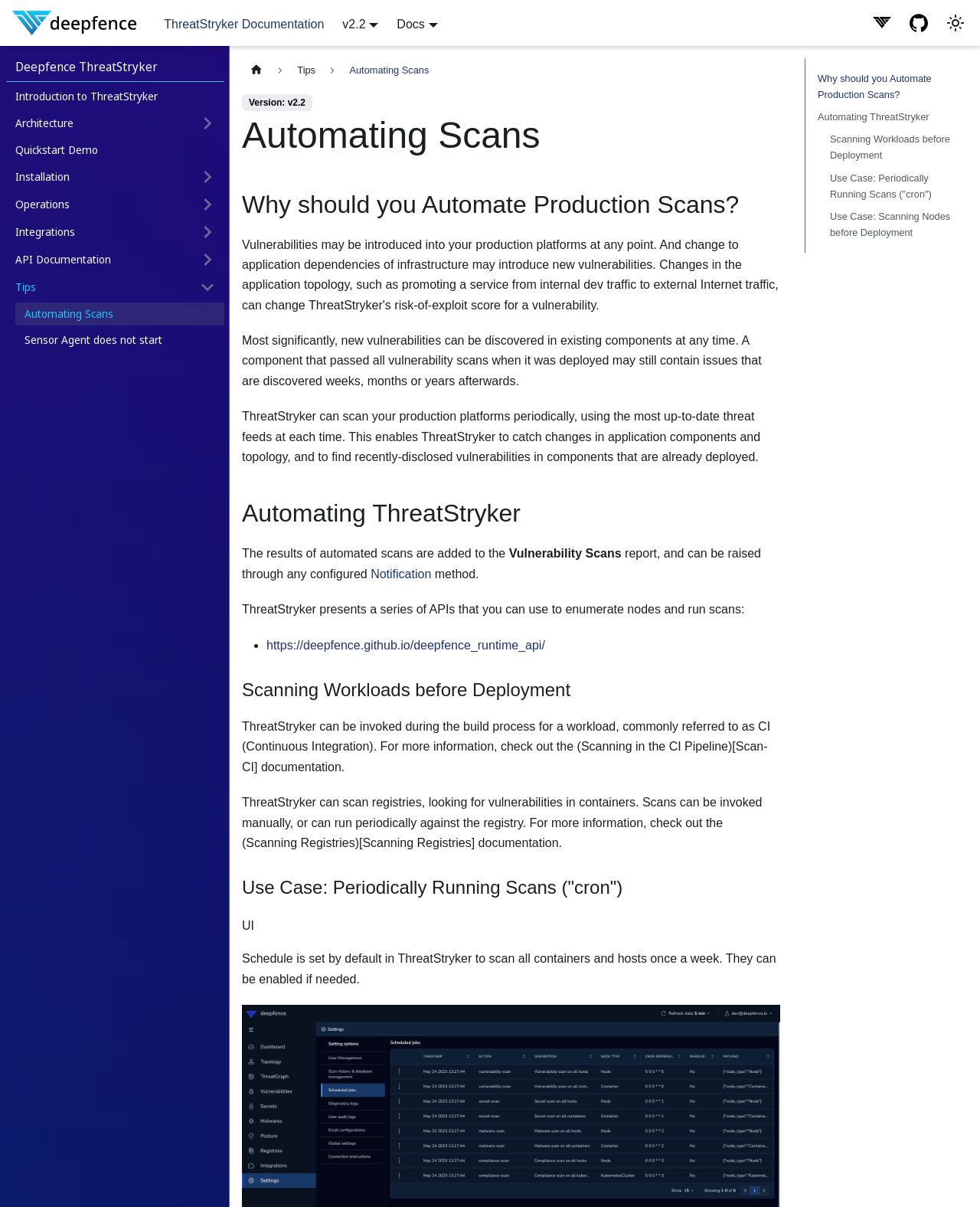Please provide a comprehensive response to the question below by analyzing the image: 
What is the name of the product?

I found the answer by looking at the navigation menu at the top of the page, where it says 'Deepfence ThreatStryker'. This suggests that ThreatStryker is a product offered by Deepfence.